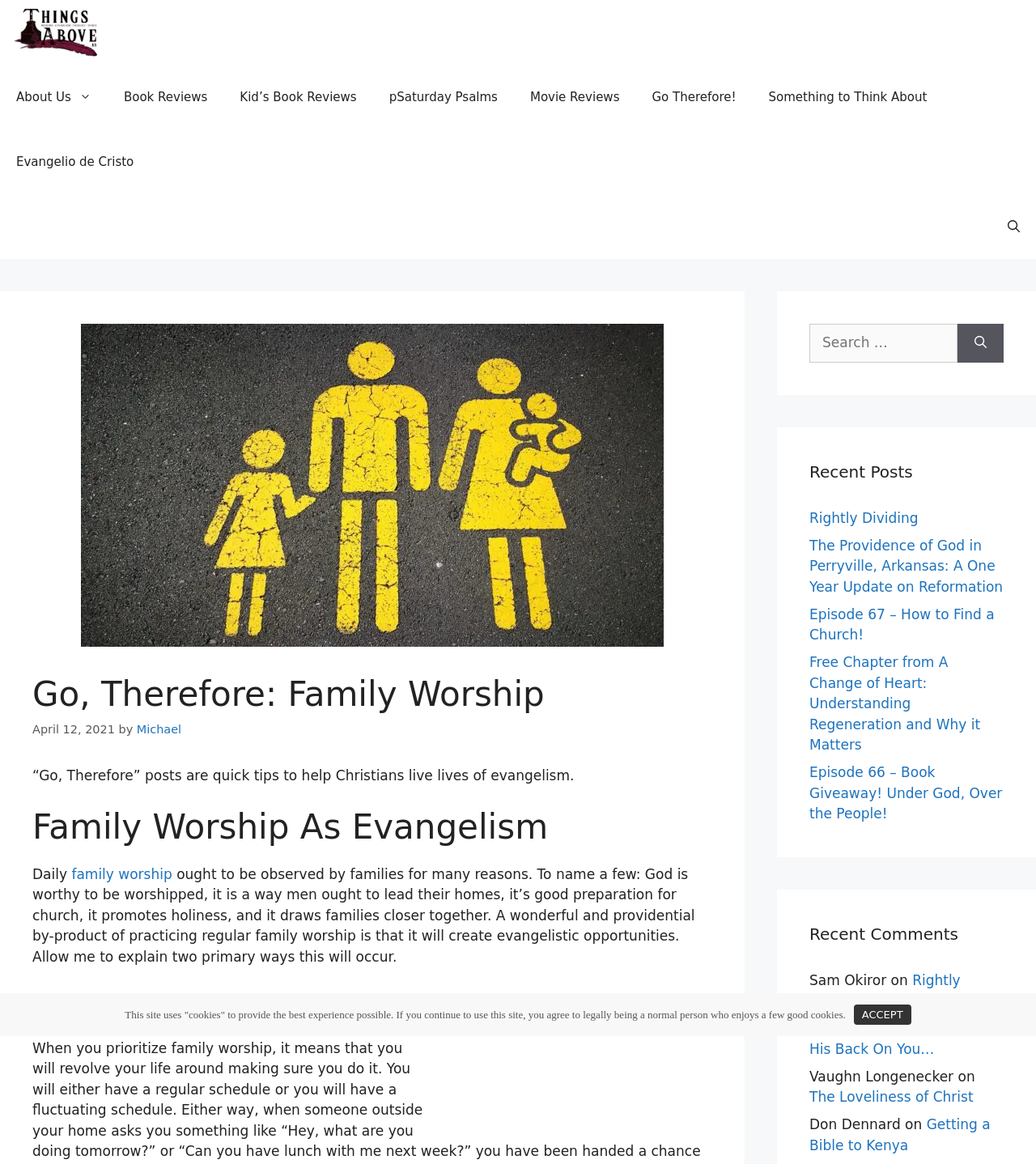Using the format (top-left x, top-left y, bottom-right x, bottom-right y), provide the bounding box coordinates for the described UI element. All values should be floating point numbers between 0 and 1: Getting a Bible to Kenya

[0.781, 0.959, 0.956, 0.991]